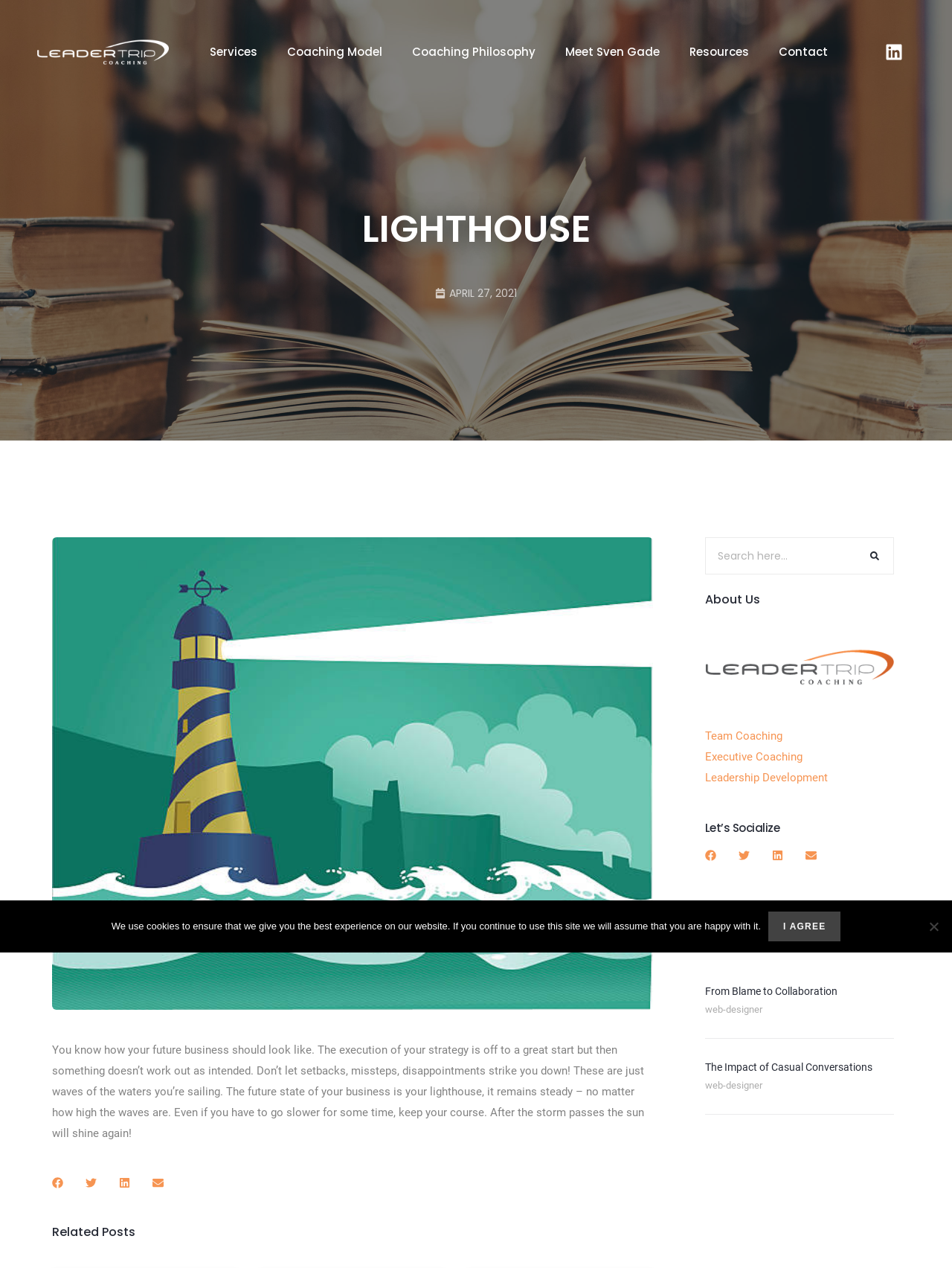What is the topic of the main article on the webpage?
Refer to the image and offer an in-depth and detailed answer to the question.

I inferred the topic of the main article by reading the text 'You know how your future business should look like. The execution of your strategy is off to a great start but then something doesn’t work out as intended.' which suggests that the article is discussing business strategy and planning.